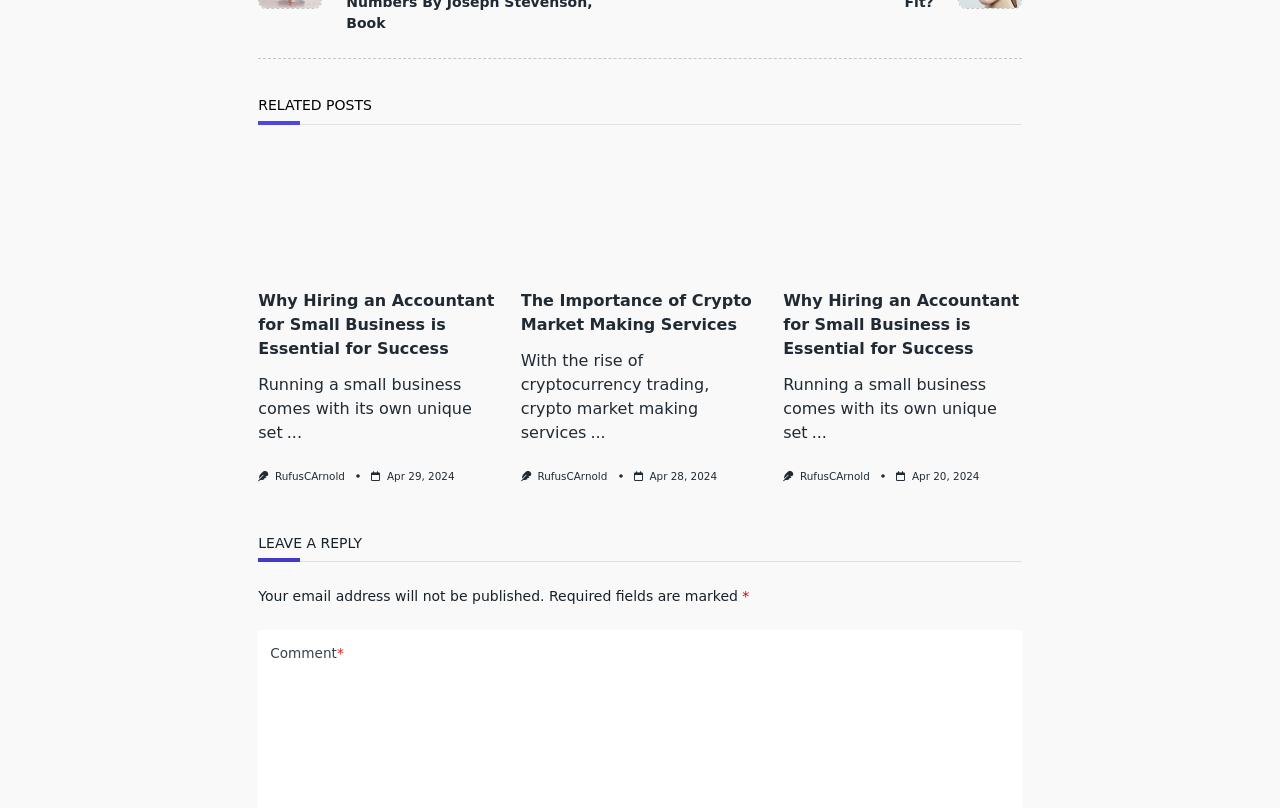Answer with a single word or phrase: 
What is the purpose of the 'LEAVE A REPLY' section?

To comment on the articles